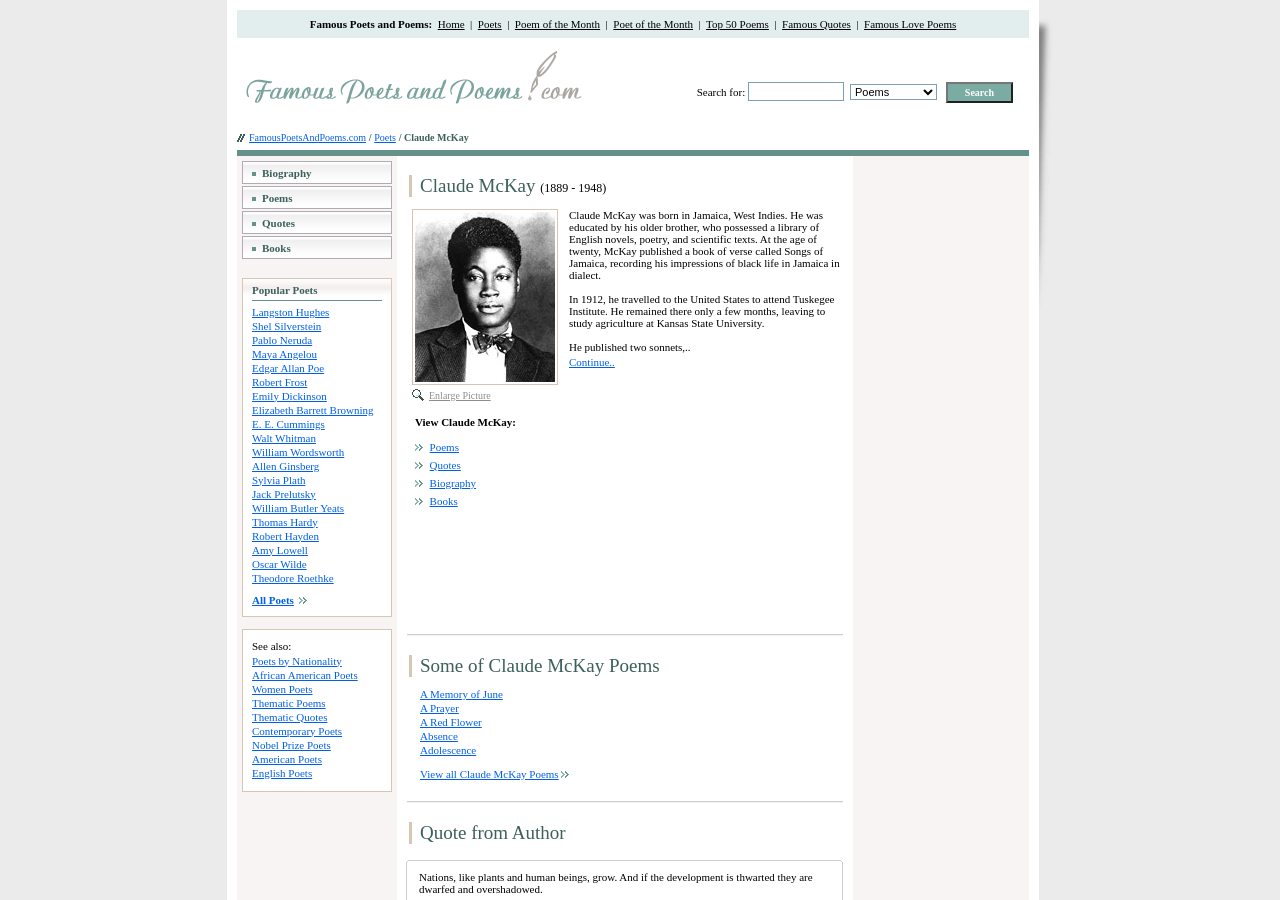Identify the coordinates of the bounding box for the element that must be clicked to accomplish the instruction: "Read Claude McKay's biography".

[0.205, 0.186, 0.243, 0.199]